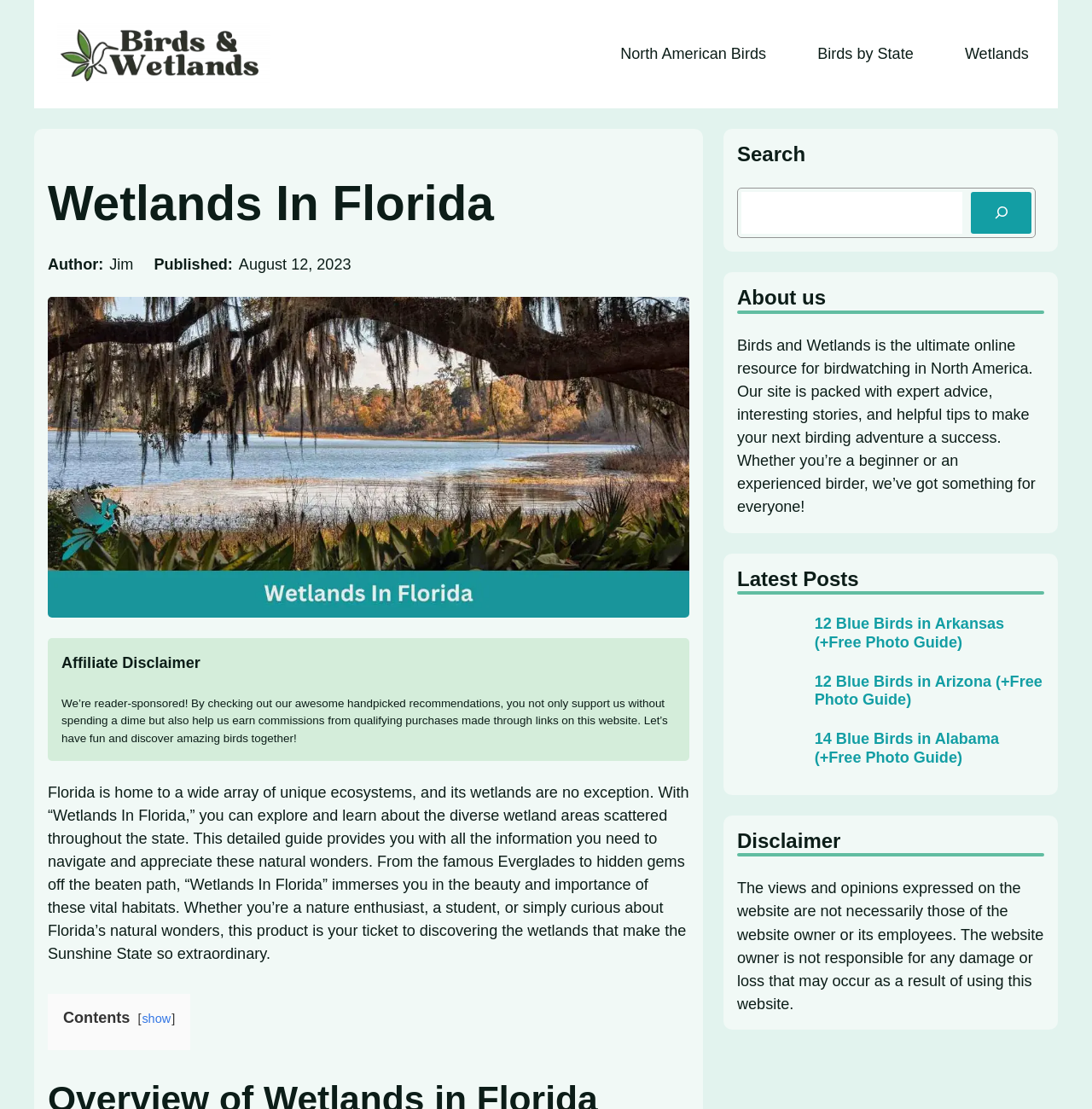Please locate the clickable area by providing the bounding box coordinates to follow this instruction: "Explore the 'Wetlands' section".

[0.869, 0.034, 0.956, 0.064]